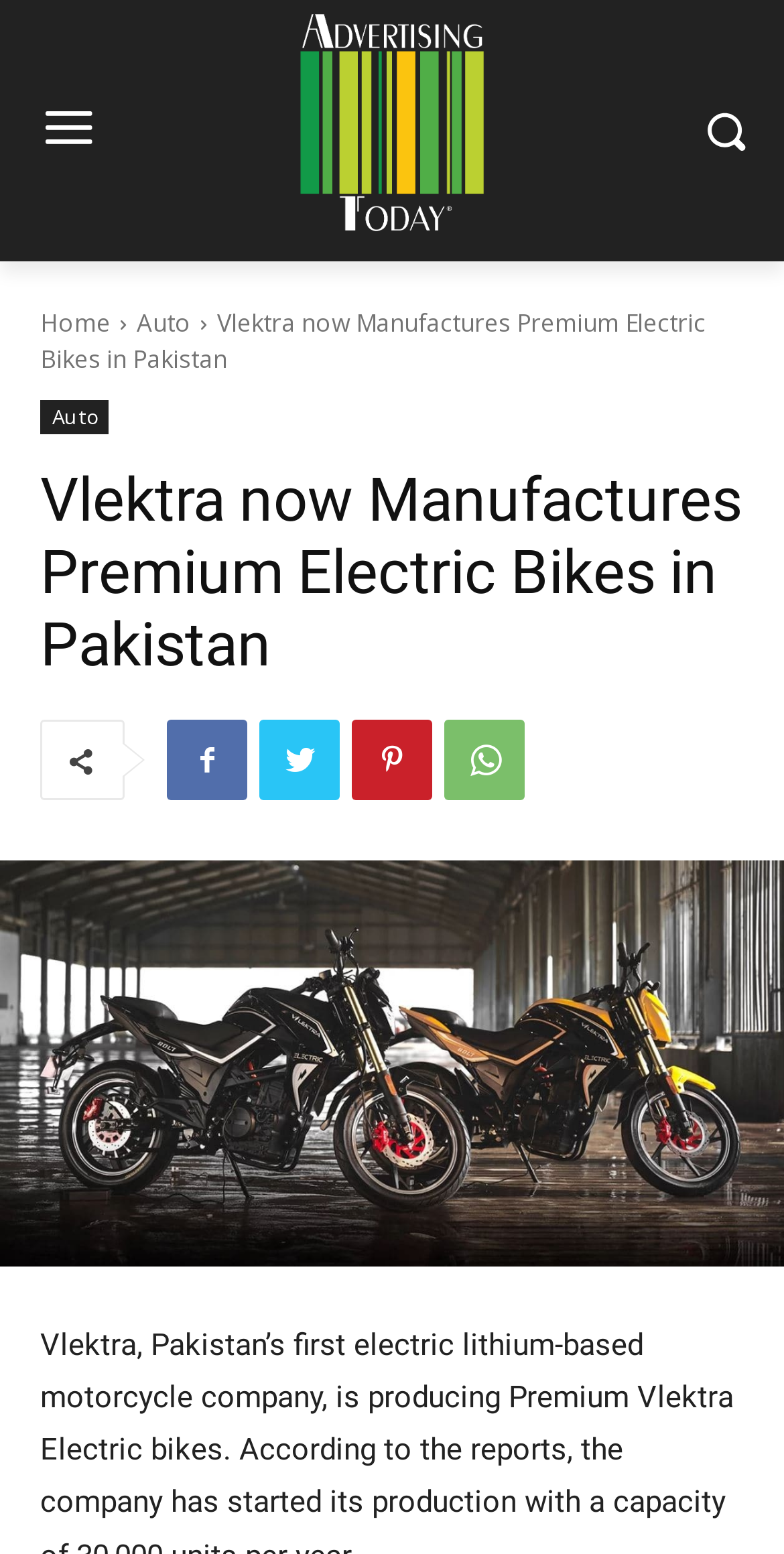Could you highlight the region that needs to be clicked to execute the instruction: "Click the menu button"?

[0.018, 0.051, 0.156, 0.12]